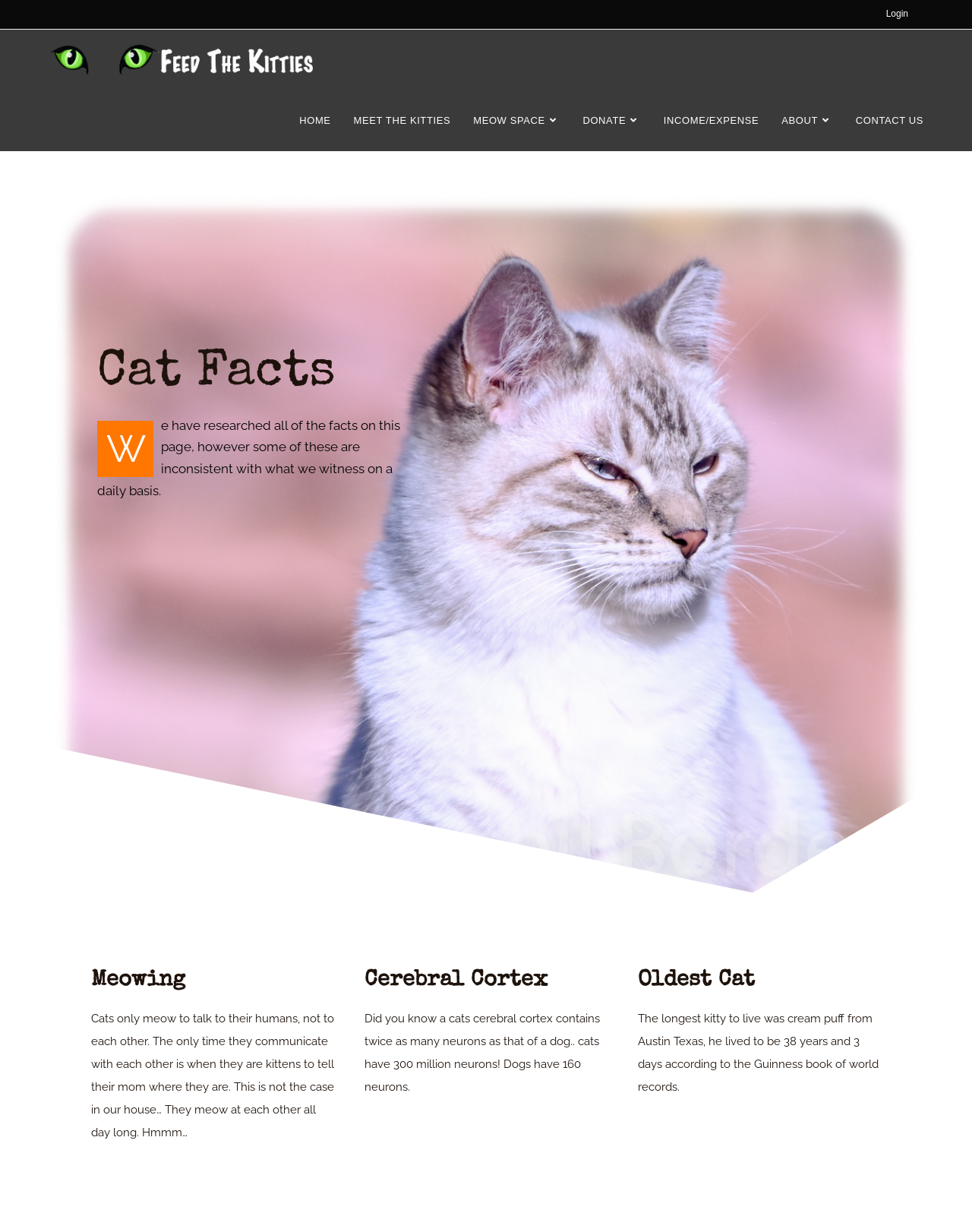What is the age of the oldest cat recorded in the Guinness book of world records?
Analyze the image and deliver a detailed answer to the question.

This information can be found in the section 'Oldest Cat' where it is mentioned that 'The longest kitty to live was cream puff from Austin Texas, he lived to be 38 years and 3 days according to the Guinness book of world records.'